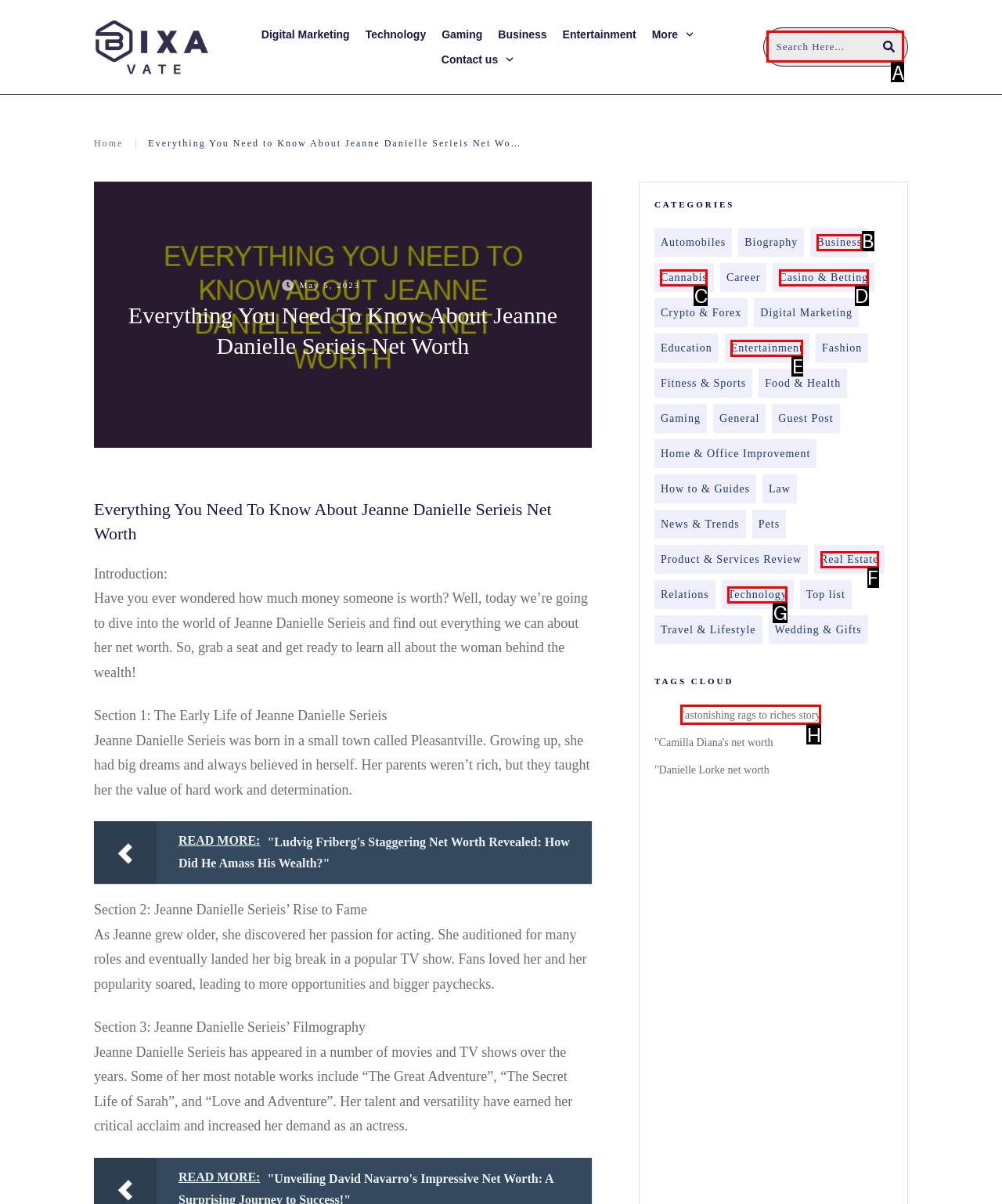Determine the letter of the UI element I should click on to complete the task: Search for something from the provided choices in the screenshot.

A